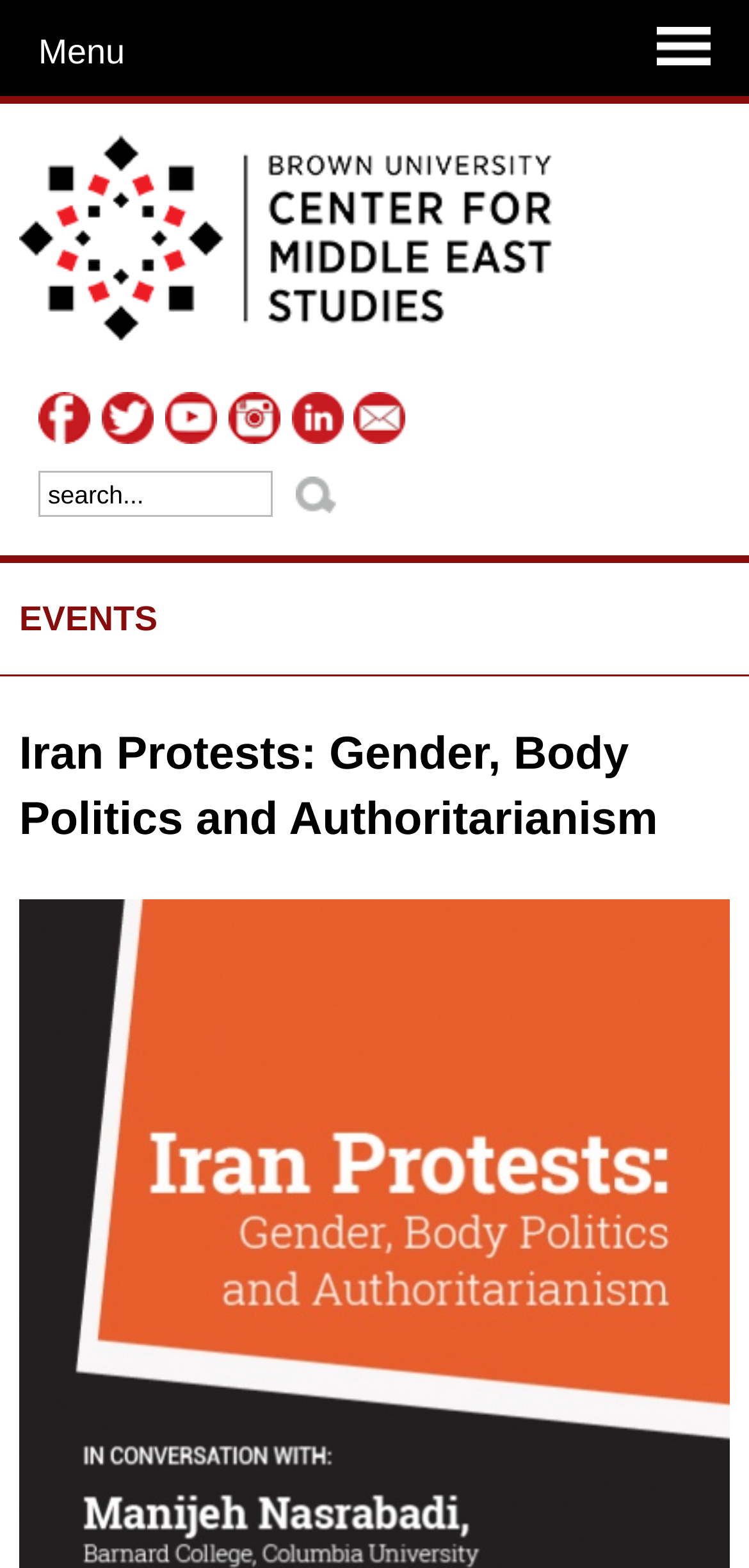Respond to the following query with just one word or a short phrase: 
What is the name of the center?

Center for Middle East Studies